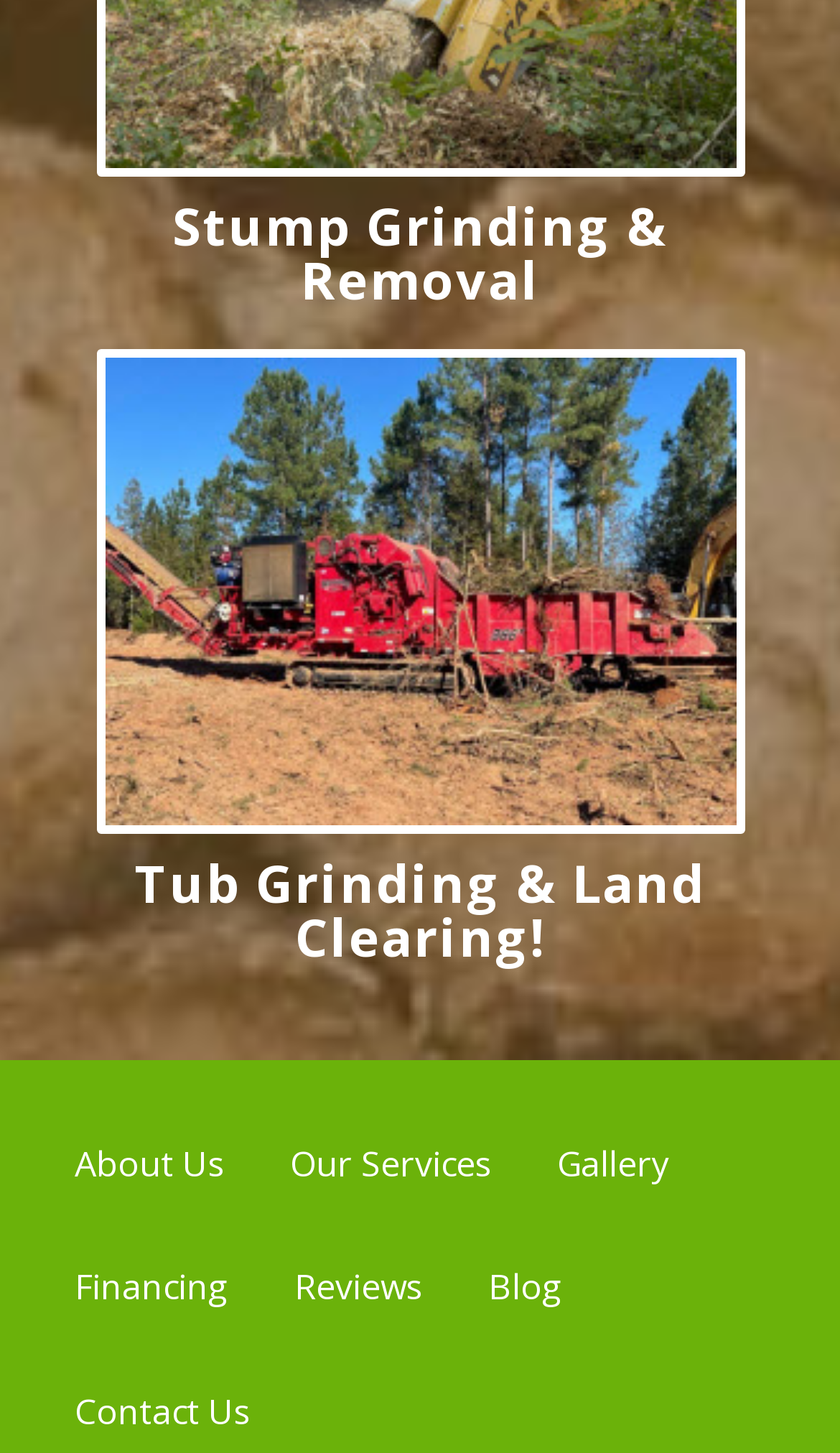Respond with a single word or phrase for the following question: 
Is there an image on the webpage?

Yes